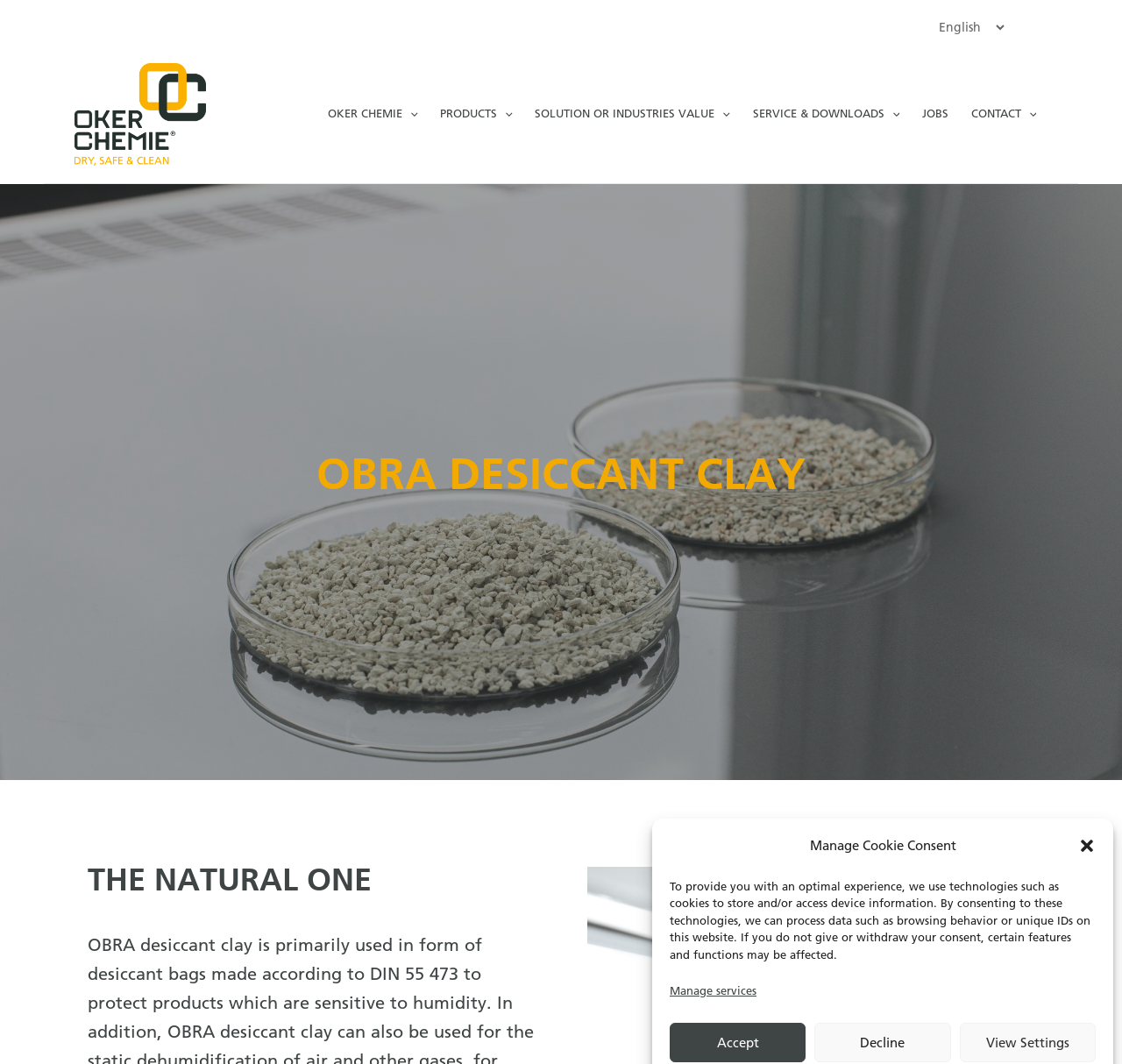Identify and provide the bounding box for the element described by: "Service & Downloads".

[0.661, 0.074, 0.812, 0.14]